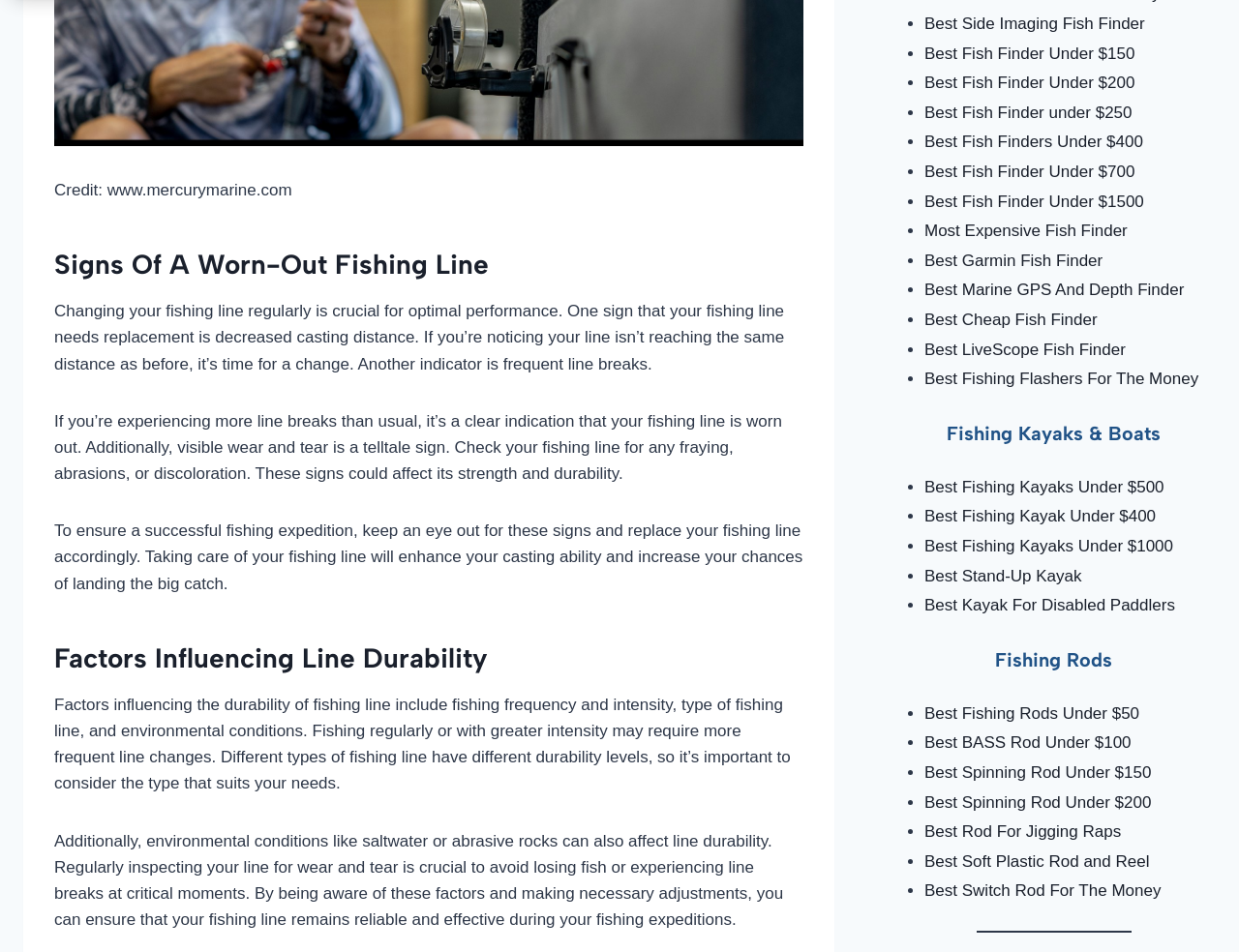Indicate the bounding box coordinates of the clickable region to achieve the following instruction: "Click on 'Best Fish Finder Under $150'."

[0.746, 0.046, 0.916, 0.066]